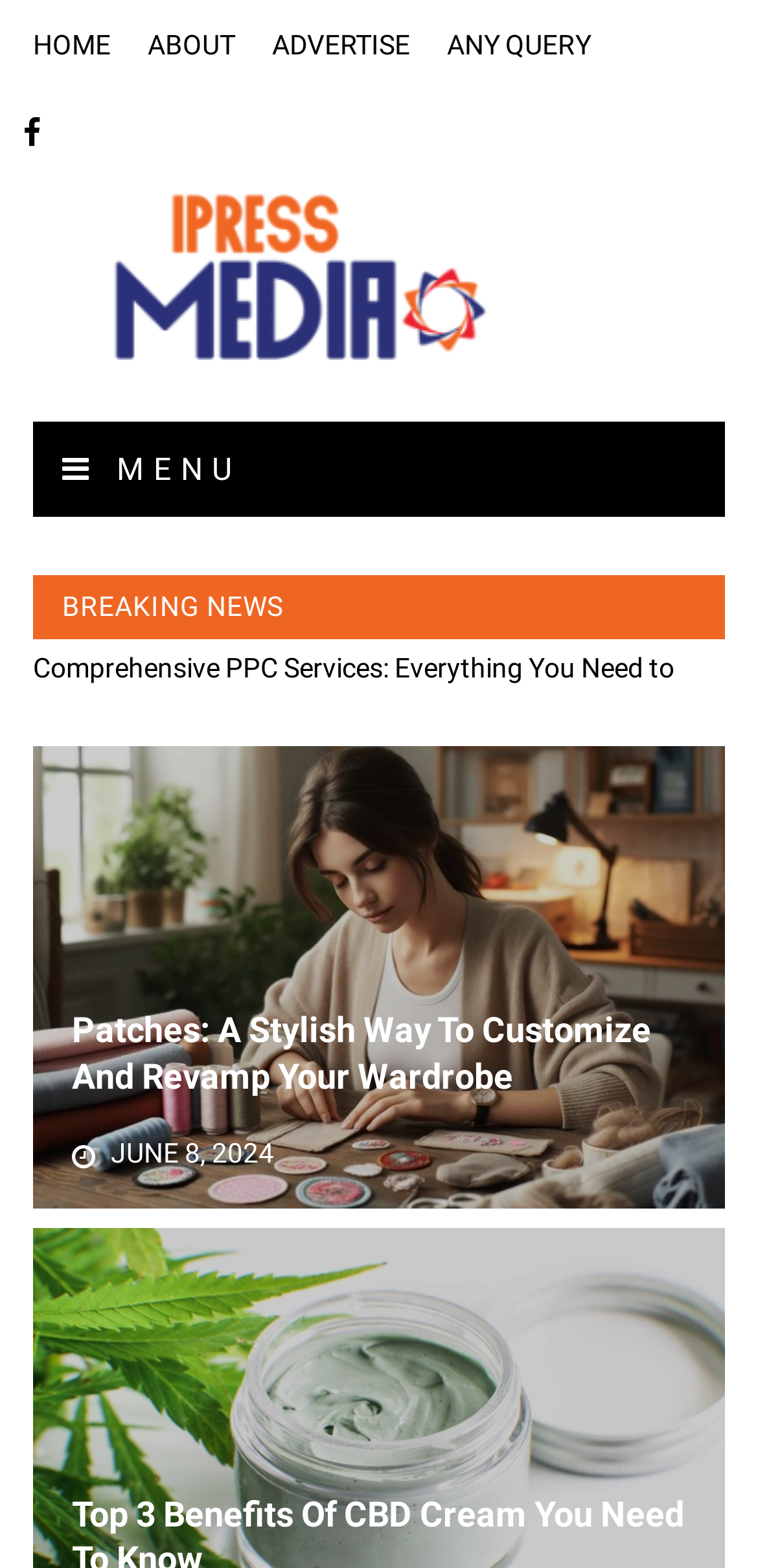Find the bounding box coordinates for the HTML element specified by: "June 8, 2024".

[0.095, 0.753, 0.361, 0.781]